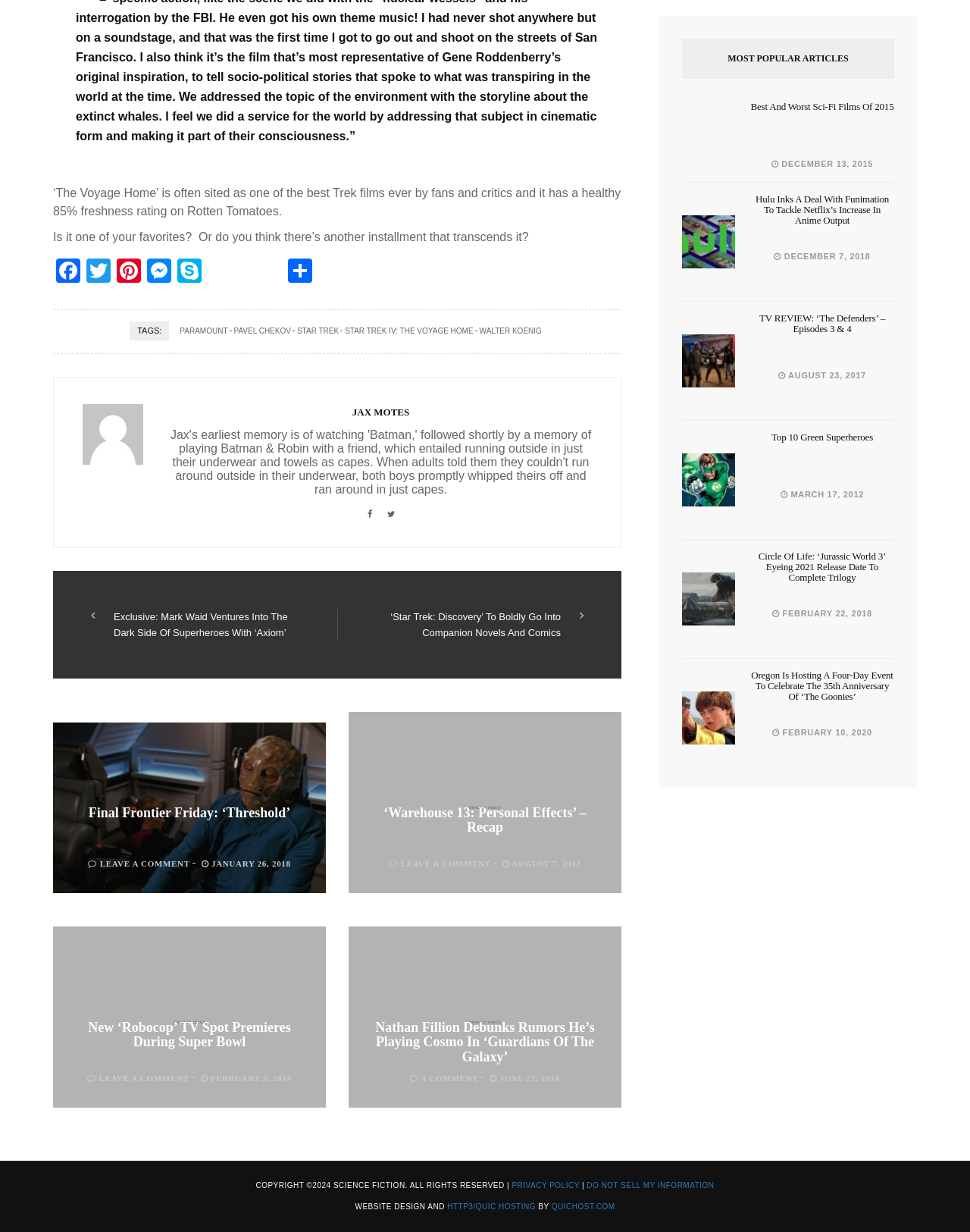Highlight the bounding box coordinates of the element you need to click to perform the following instruction: "Check out the most popular articles."

[0.703, 0.043, 0.922, 0.052]